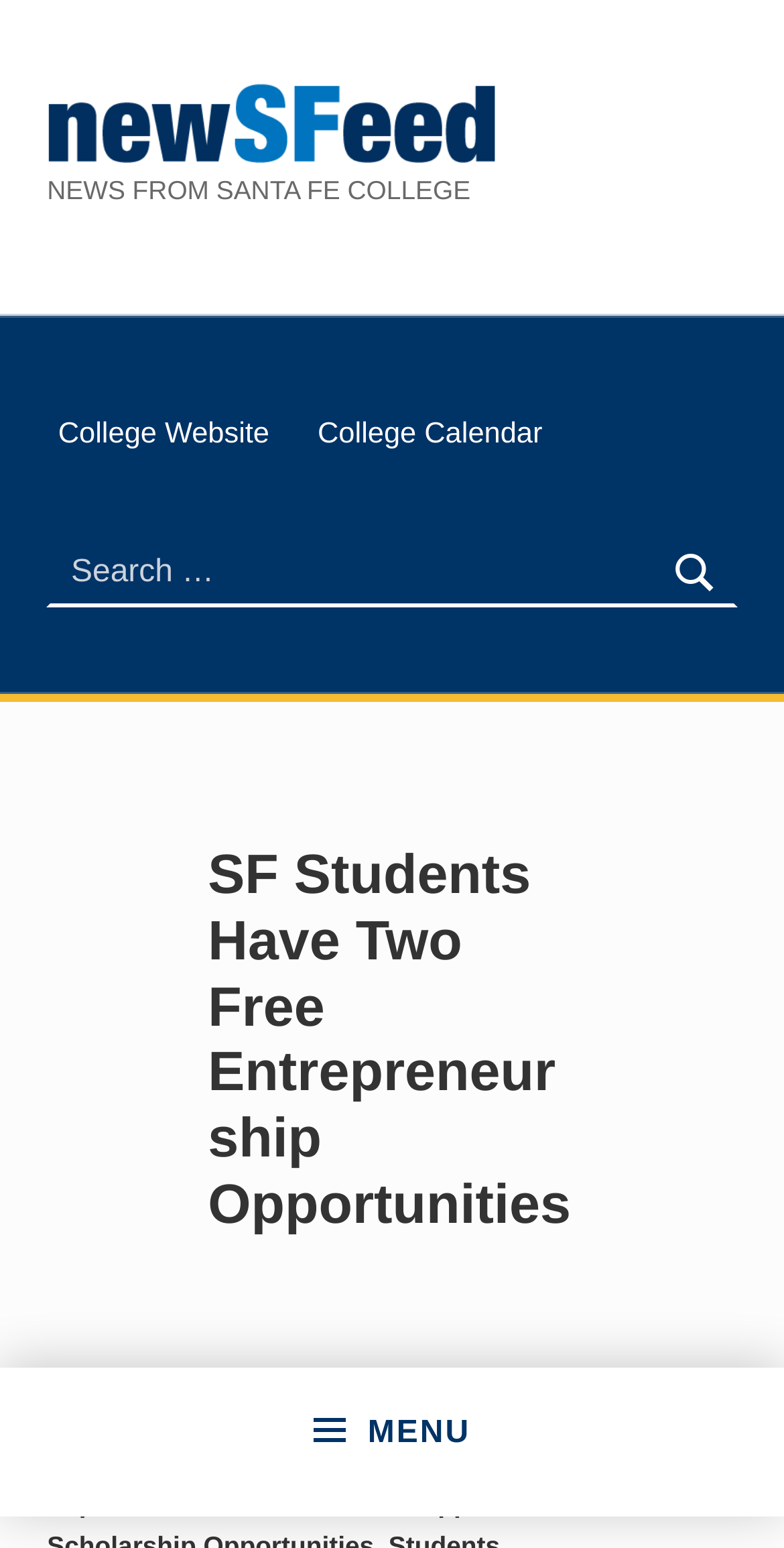Determine the bounding box coordinates of the clickable element necessary to fulfill the instruction: "Explore the Blount Center Expansion category". Provide the coordinates as four float numbers within the 0 to 1 range, i.e., [left, top, right, bottom].

[0.06, 0.934, 0.747, 0.98]